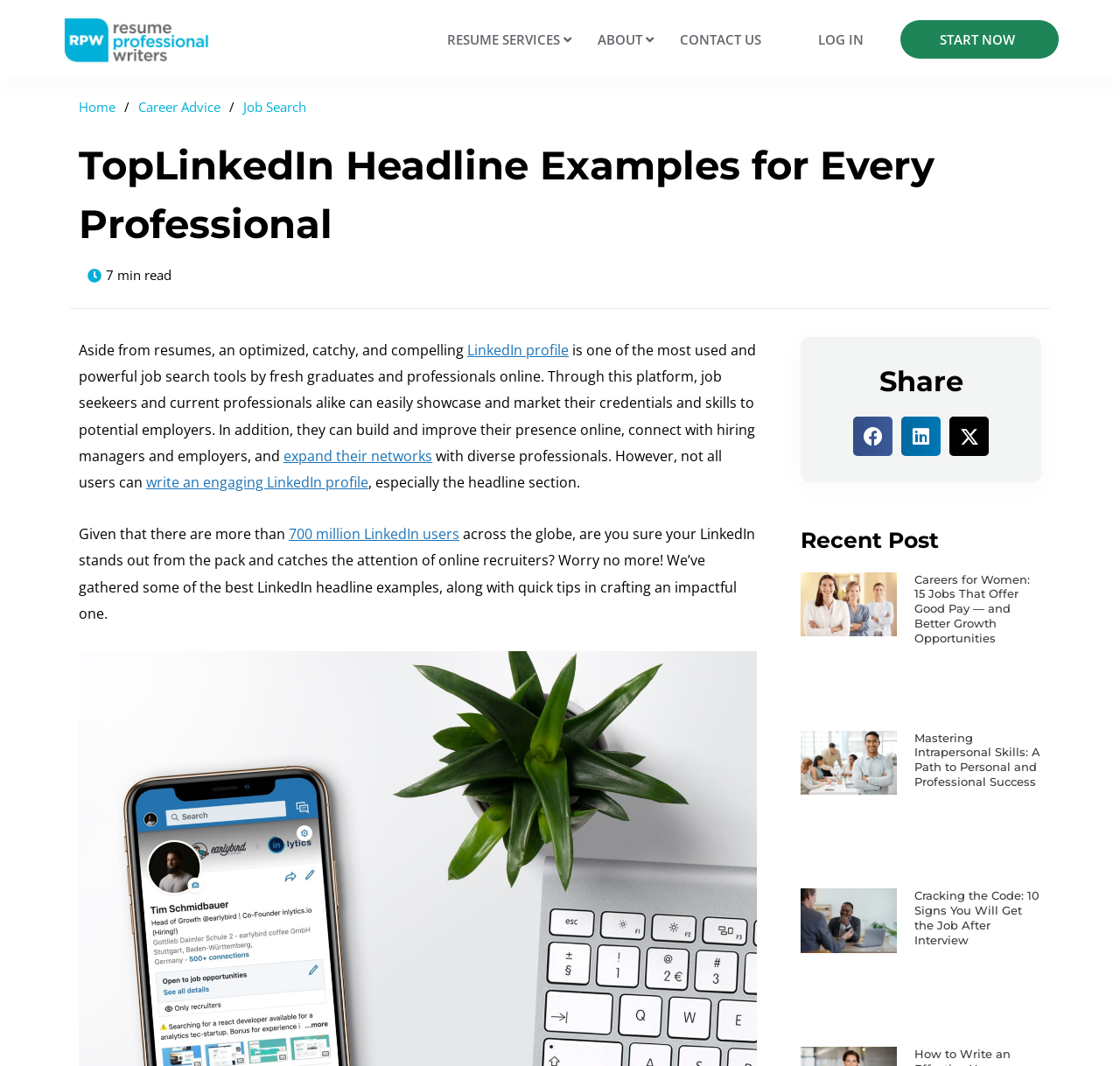Locate the bounding box of the UI element described in the following text: "expand their networks".

[0.253, 0.419, 0.386, 0.437]